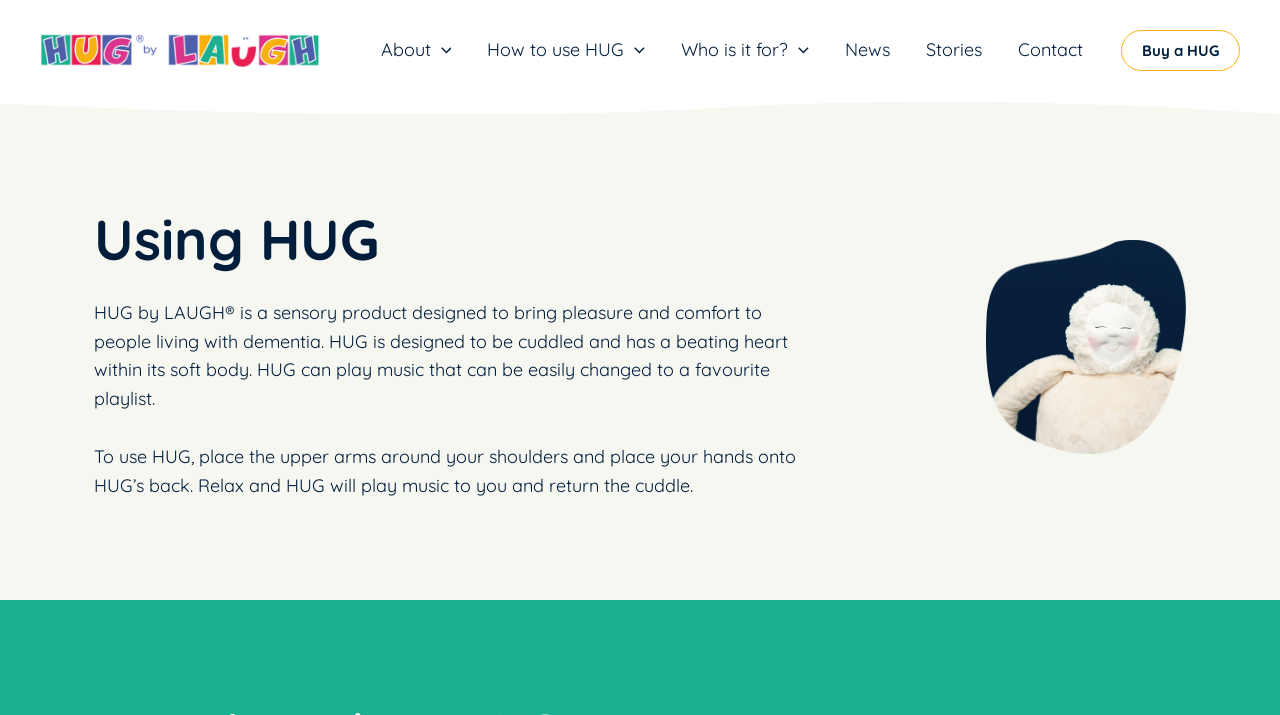Can you find the bounding box coordinates for the element to click on to achieve the instruction: "Click on Who is it for? Menu Toggle"?

[0.518, 0.014, 0.646, 0.126]